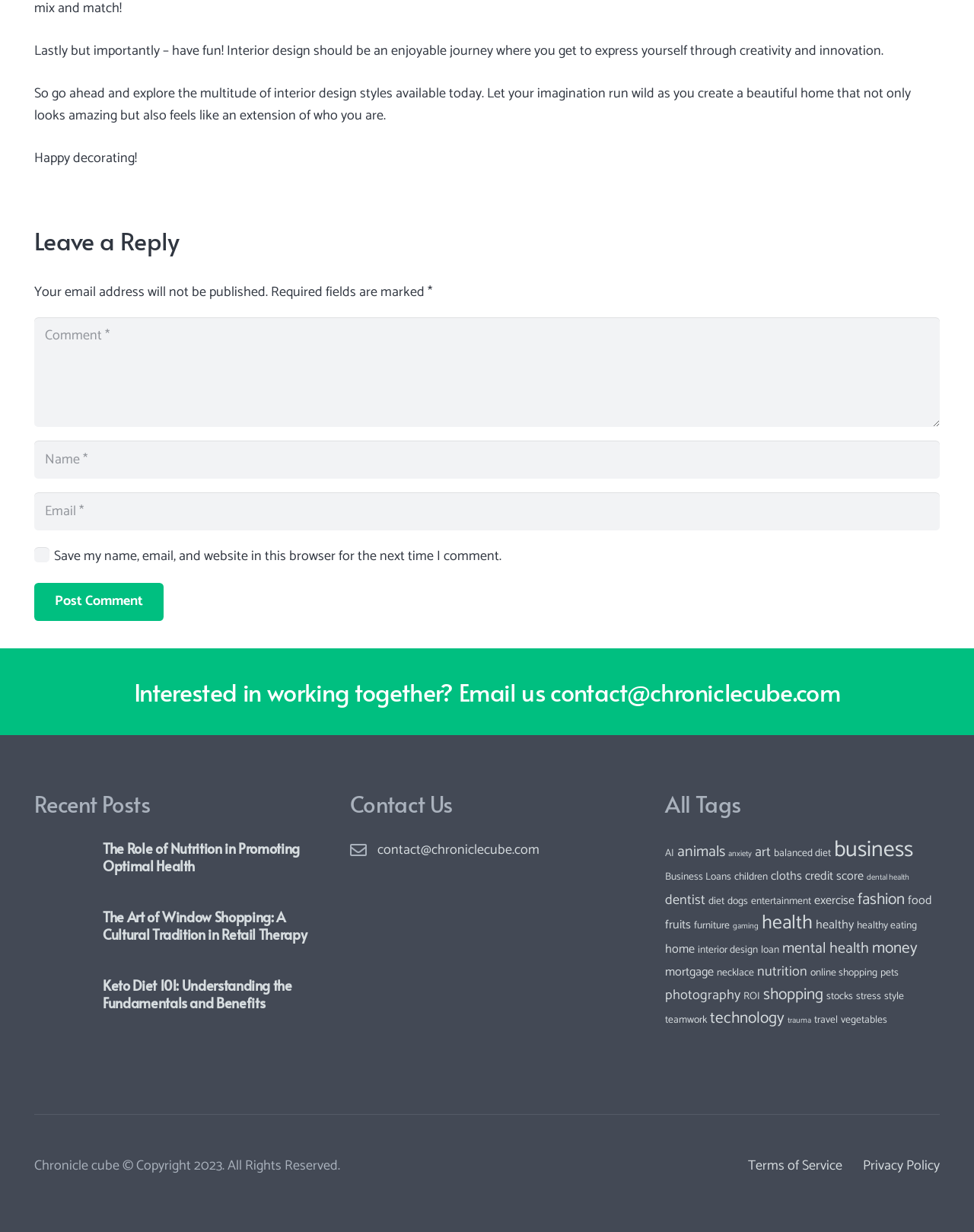Please find the bounding box coordinates of the element that you should click to achieve the following instruction: "Leave a reply". The coordinates should be presented as four float numbers between 0 and 1: [left, top, right, bottom].

[0.035, 0.182, 0.965, 0.208]